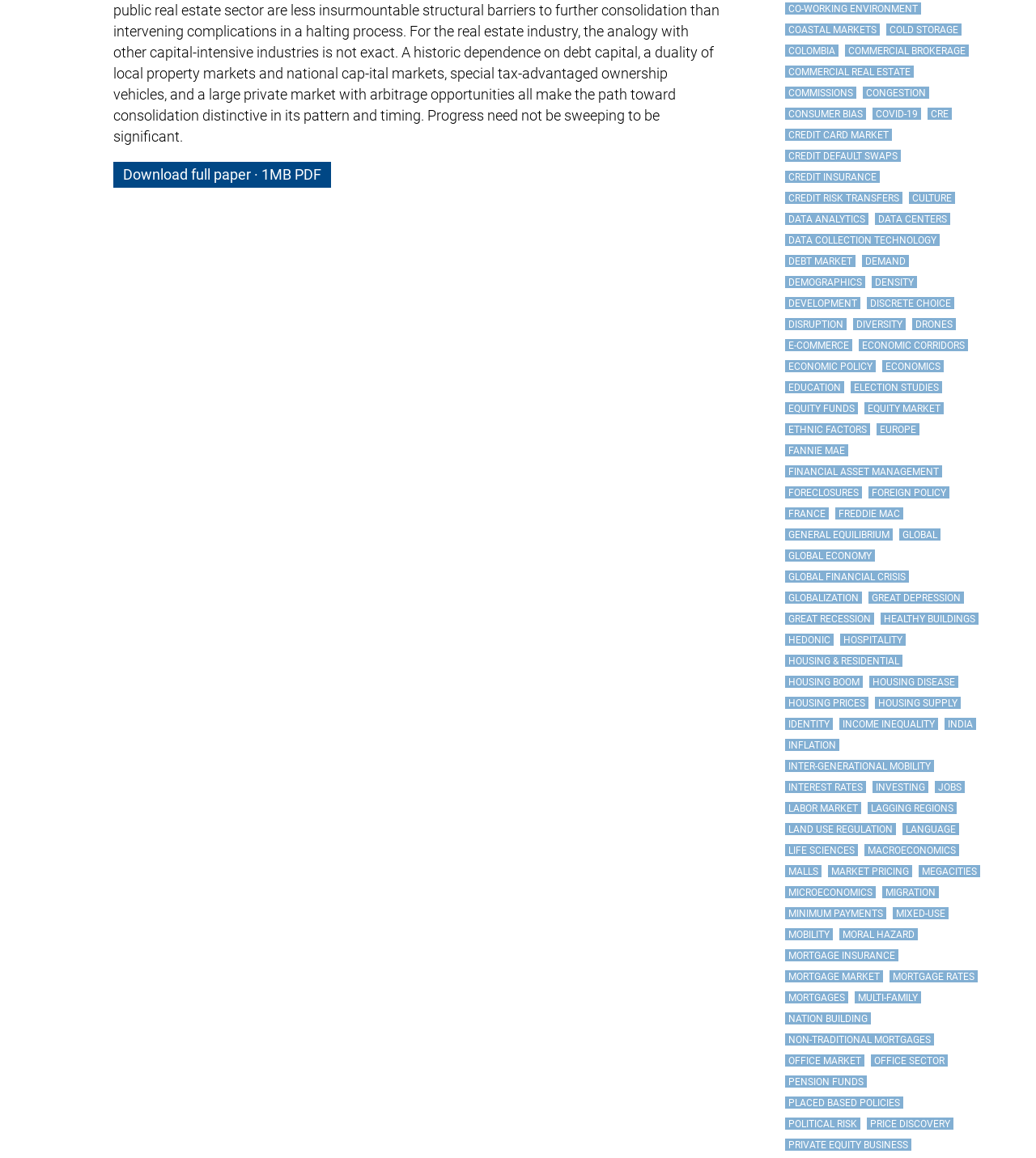Locate and provide the bounding box coordinates for the HTML element that matches this description: "Login".

None